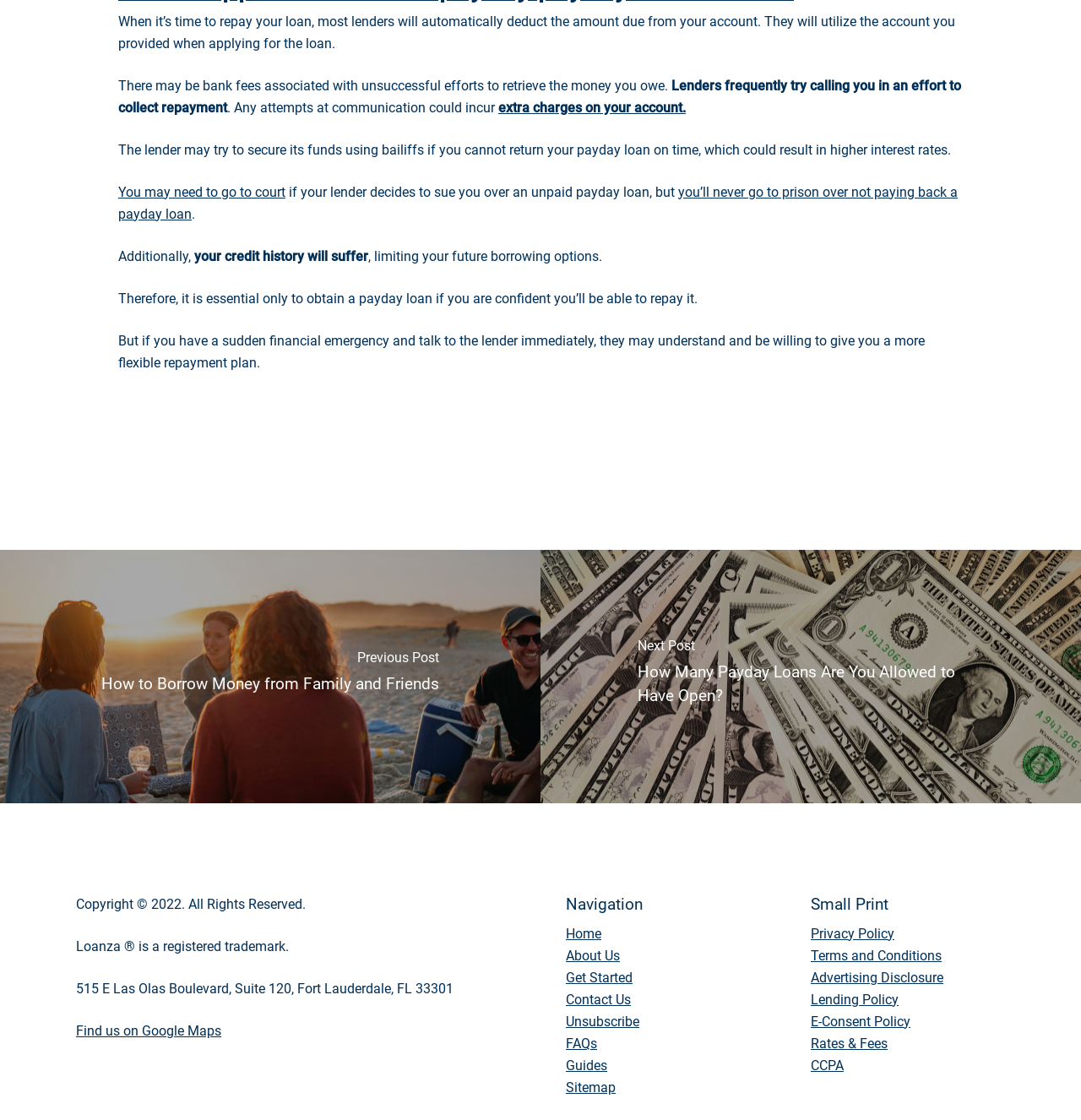Provide the bounding box coordinates for the area that should be clicked to complete the instruction: "Click on 'The Recruiter Swindle | No BS Job Search Advice Radio'".

None